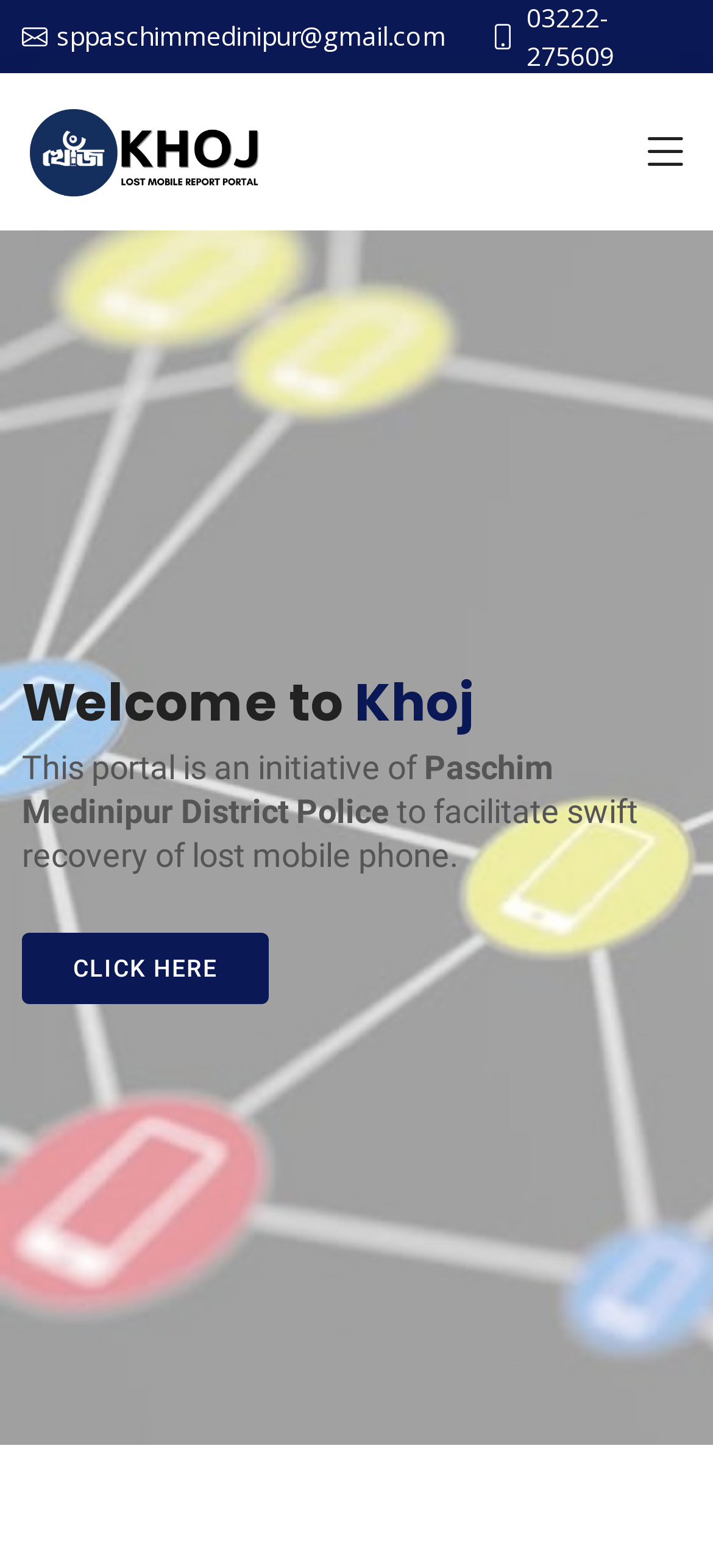Extract the text of the main heading from the webpage.

Welcome to Khoj